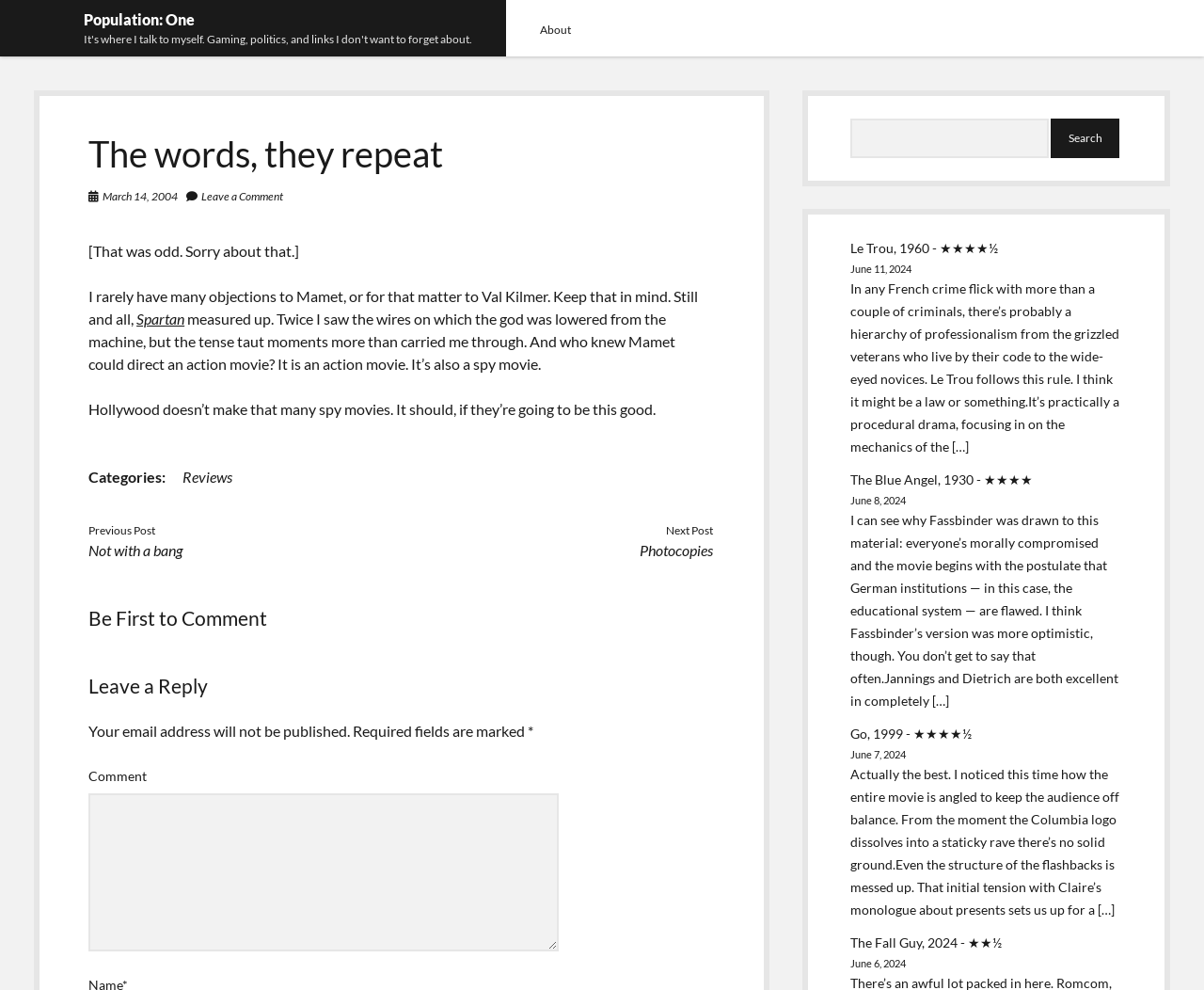Find the bounding box coordinates of the clickable area required to complete the following action: "Read the review of 'Spartan'".

[0.113, 0.313, 0.153, 0.331]